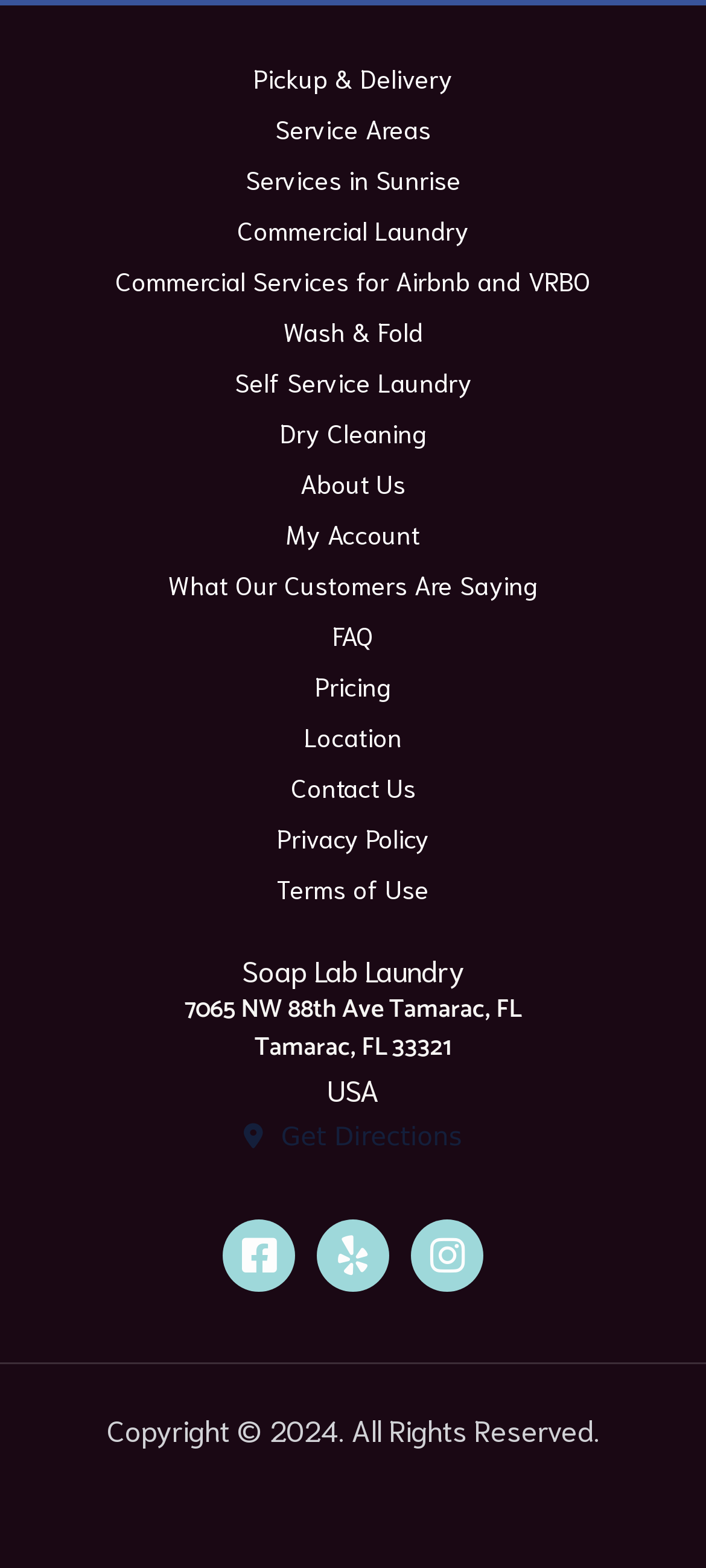Respond to the following question using a concise word or phrase: 
What is the address of the laundry service?

7065 NW 88th Ave Tamarac, FL 33321